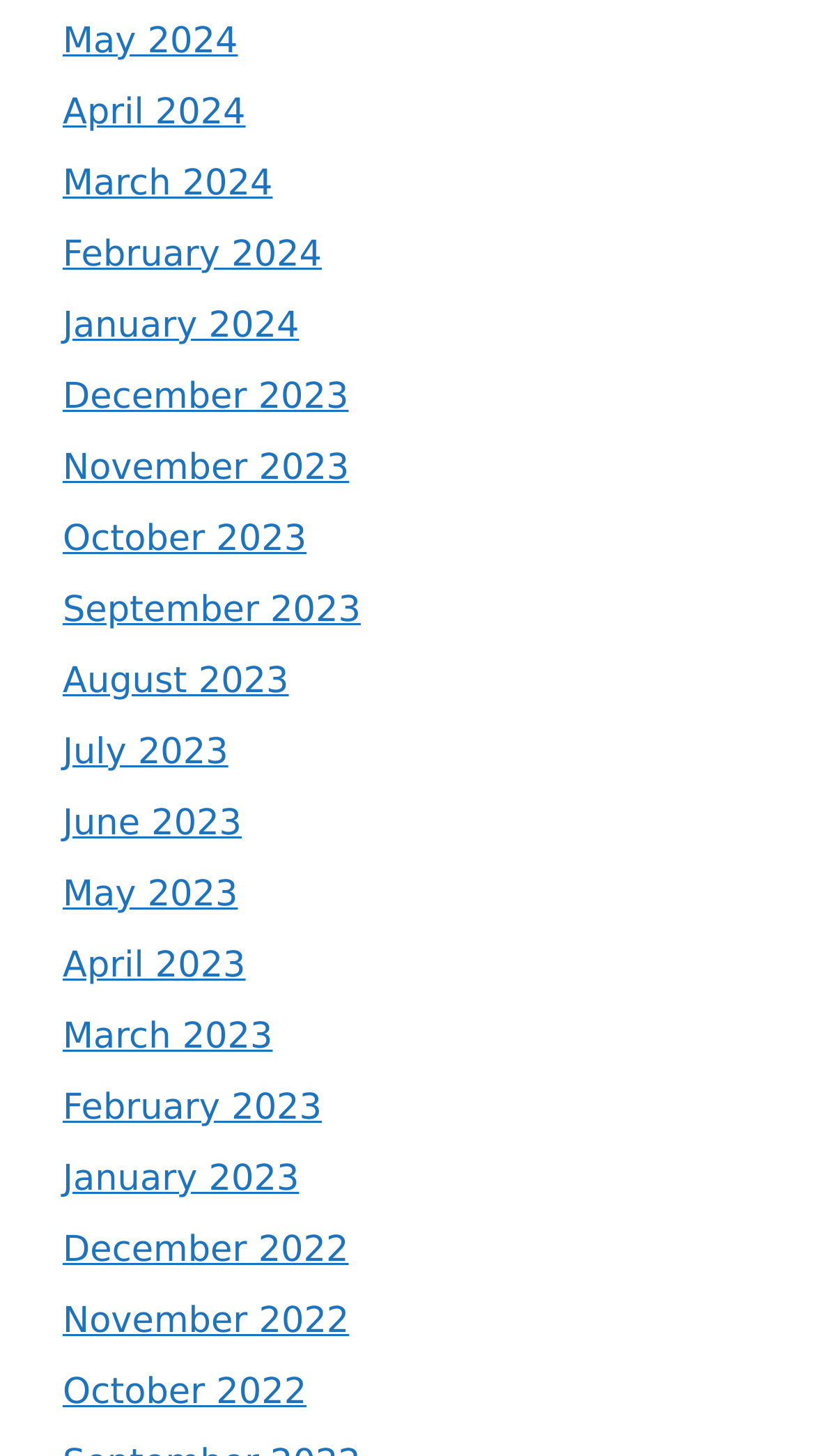Respond with a single word or short phrase to the following question: 
What is the earliest year listed?

2022